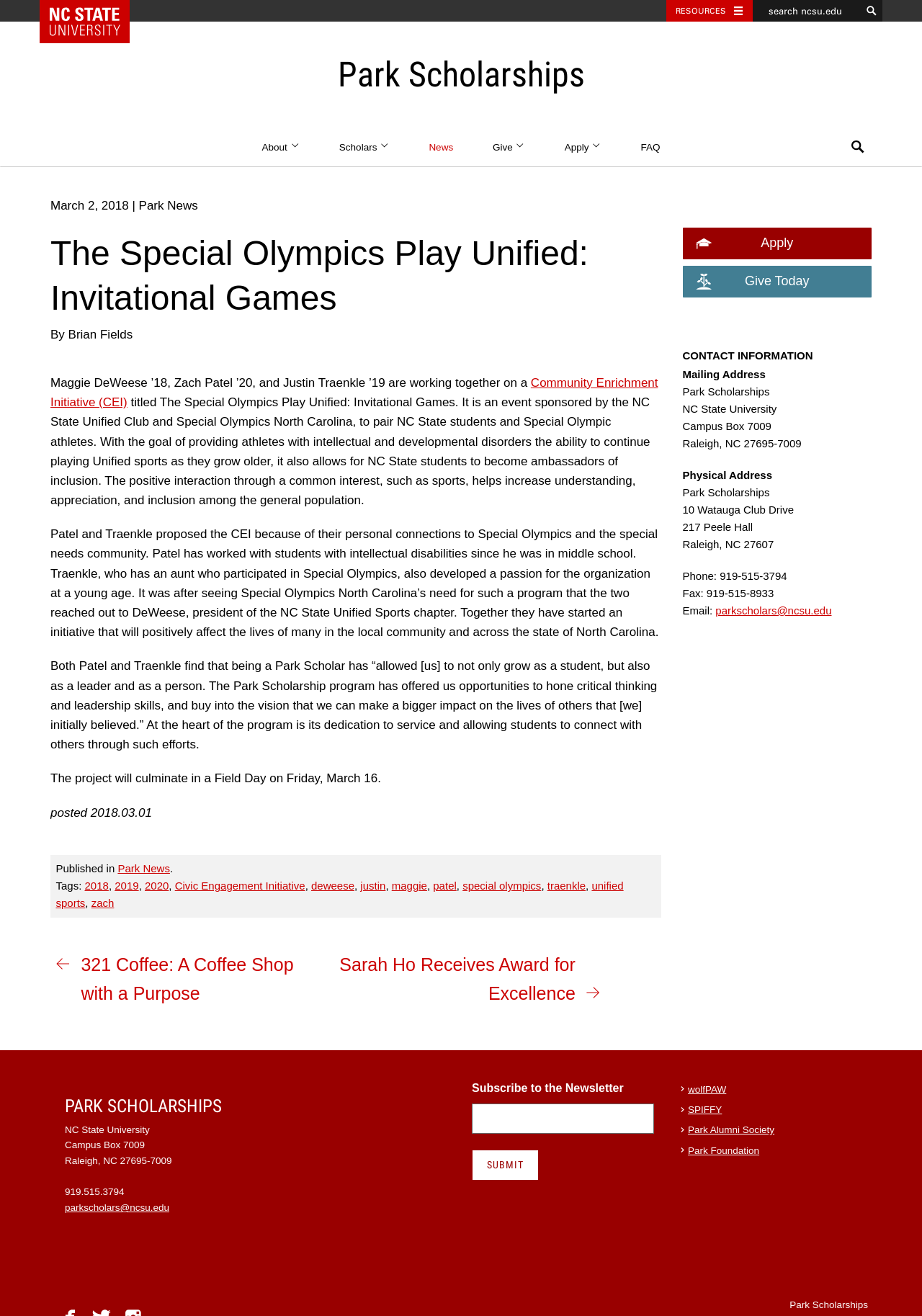Provide a short answer to the following question with just one word or phrase: Who has an aunt who participated in Special Olympics?

Justin Traenkle